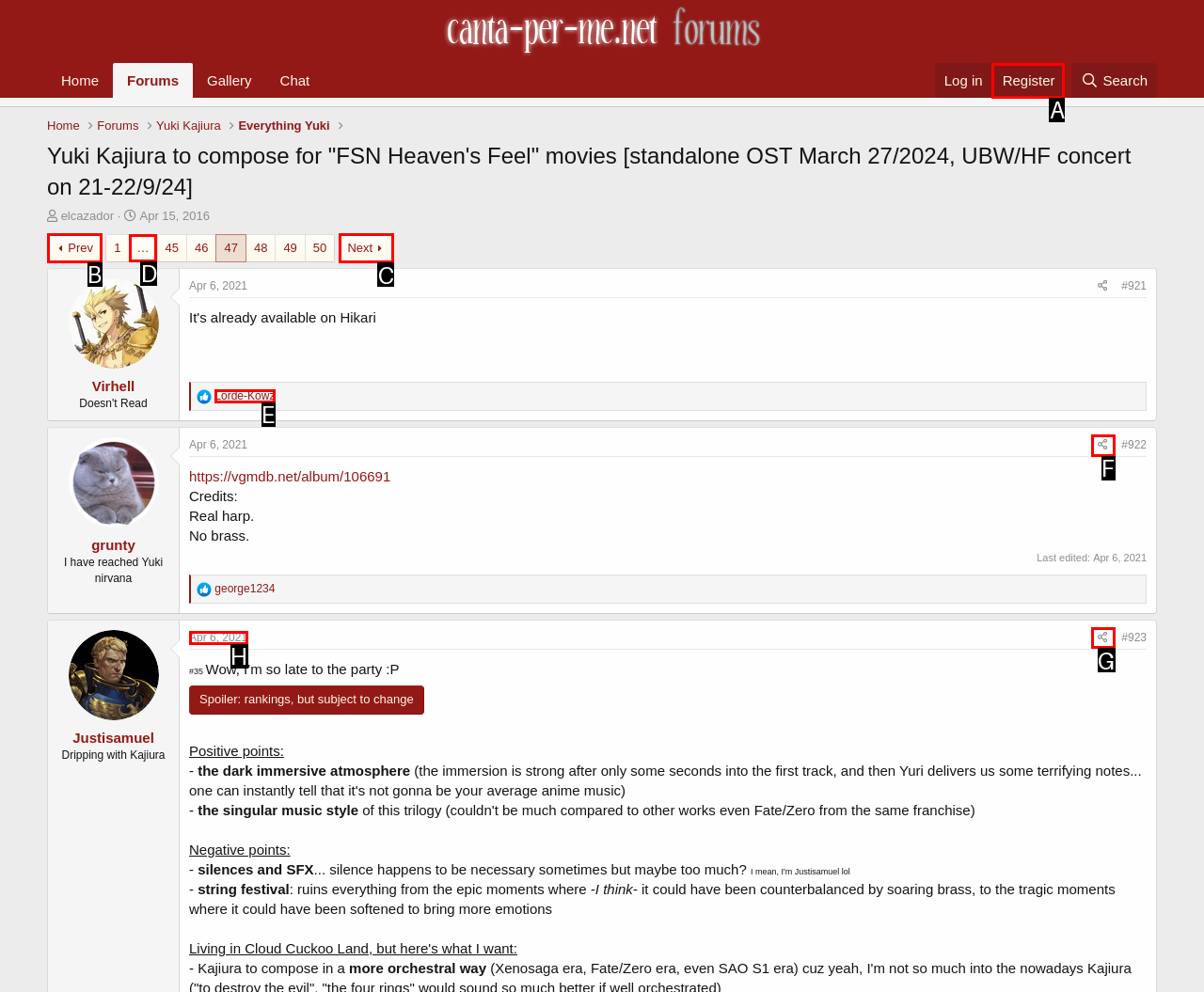Tell me which letter corresponds to the UI element that should be clicked to fulfill this instruction: Click on the 'Next' button
Answer using the letter of the chosen option directly.

C